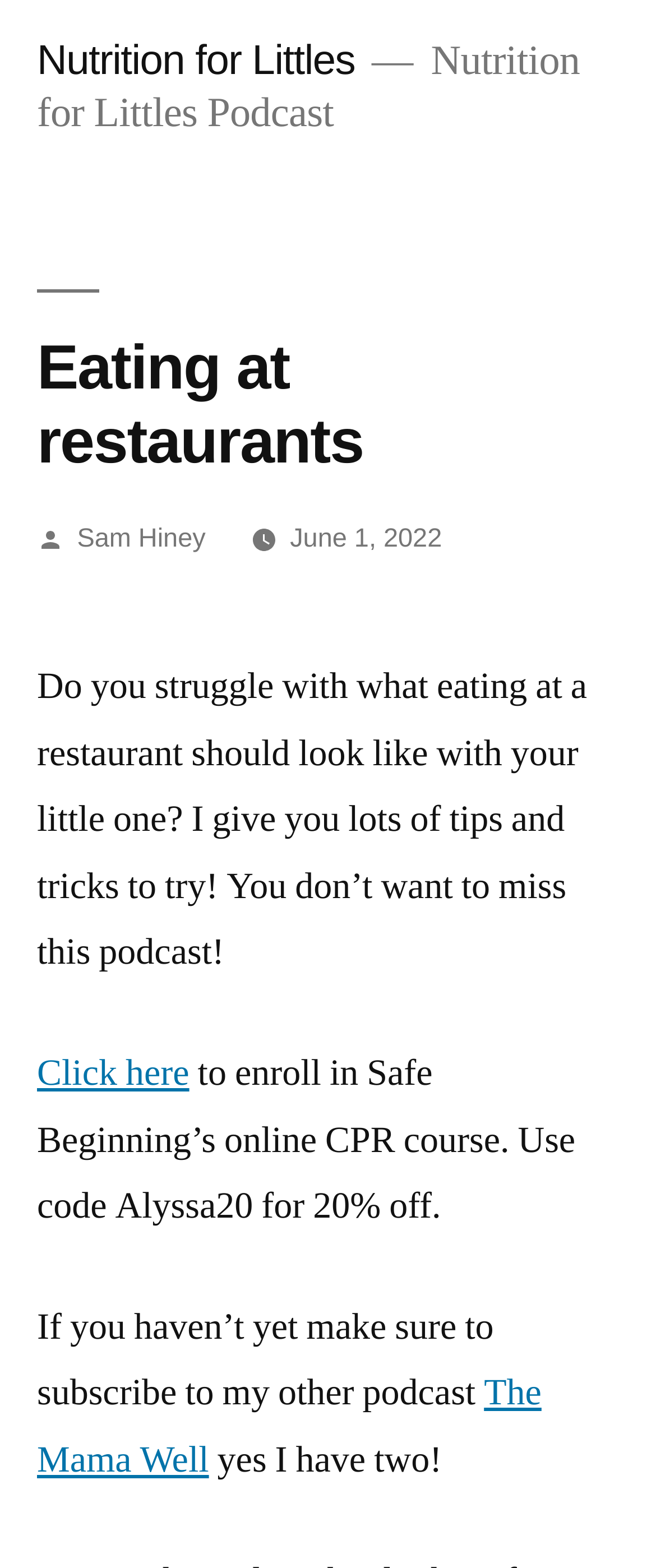Utilize the details in the image to give a detailed response to the question: Who is the author of the post?

The author of the post can be found in the link element with the text 'Sam Hiney' which is a child of the HeaderAsNonLandmark element.